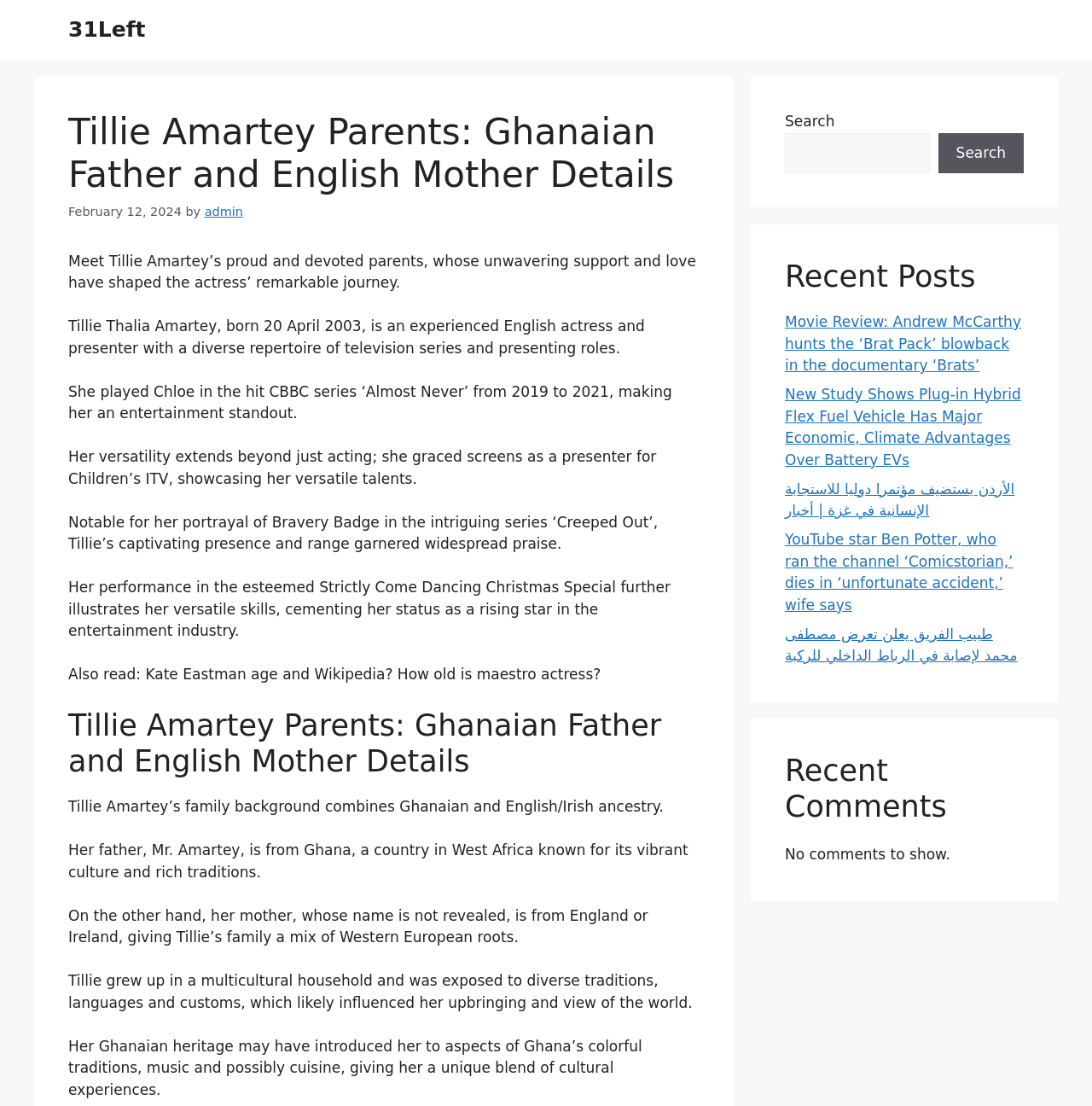Please identify the bounding box coordinates of the area that needs to be clicked to follow this instruction: "Search for something".

[0.719, 0.12, 0.851, 0.157]